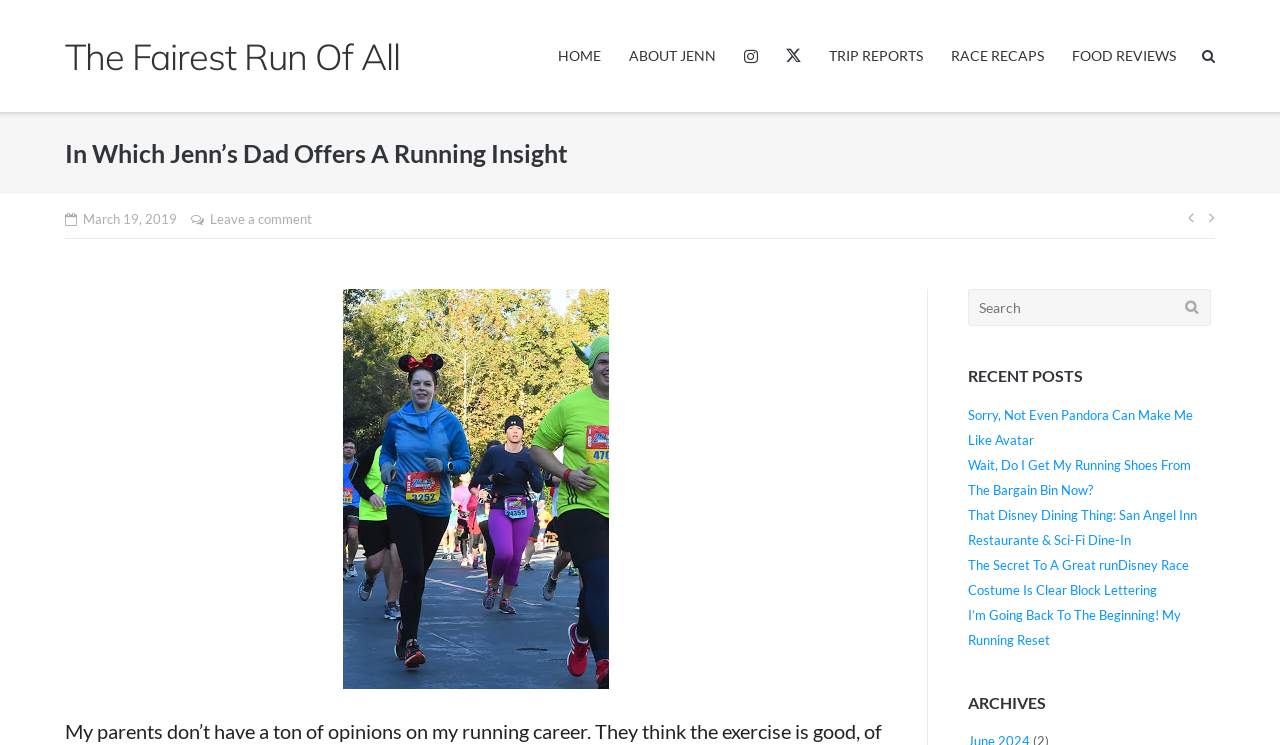Please locate the bounding box coordinates of the element that should be clicked to complete the given instruction: "search for something".

[0.756, 0.388, 0.946, 0.437]